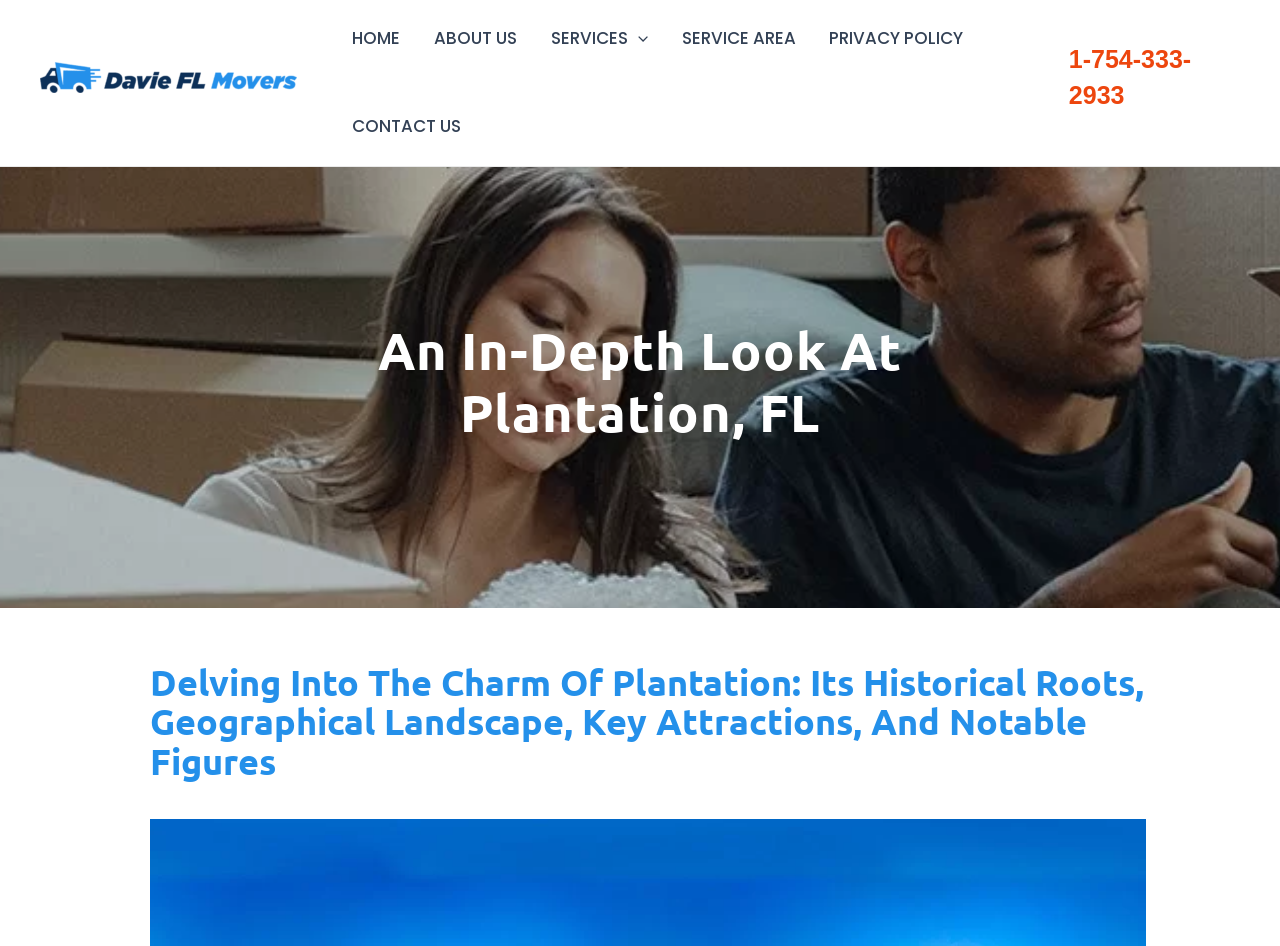What is the phone number on the top right?
Based on the screenshot, answer the question with a single word or phrase.

1-754-333-2933